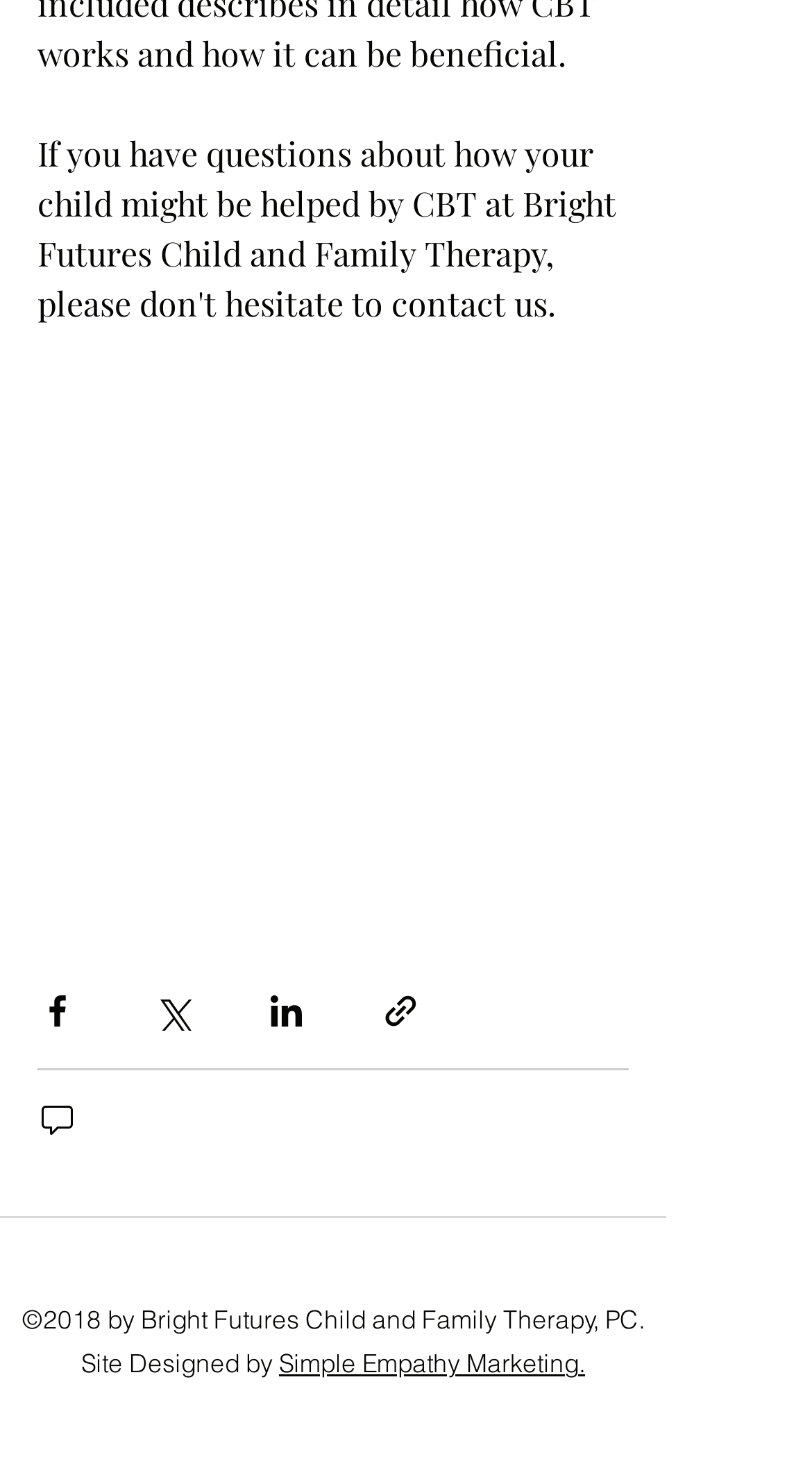Based on the image, please respond to the question with as much detail as possible:
What social media platforms can be used to share?

Based on the buttons at the top of the webpage, it is possible to share content via Facebook, Twitter, and LinkedIn.